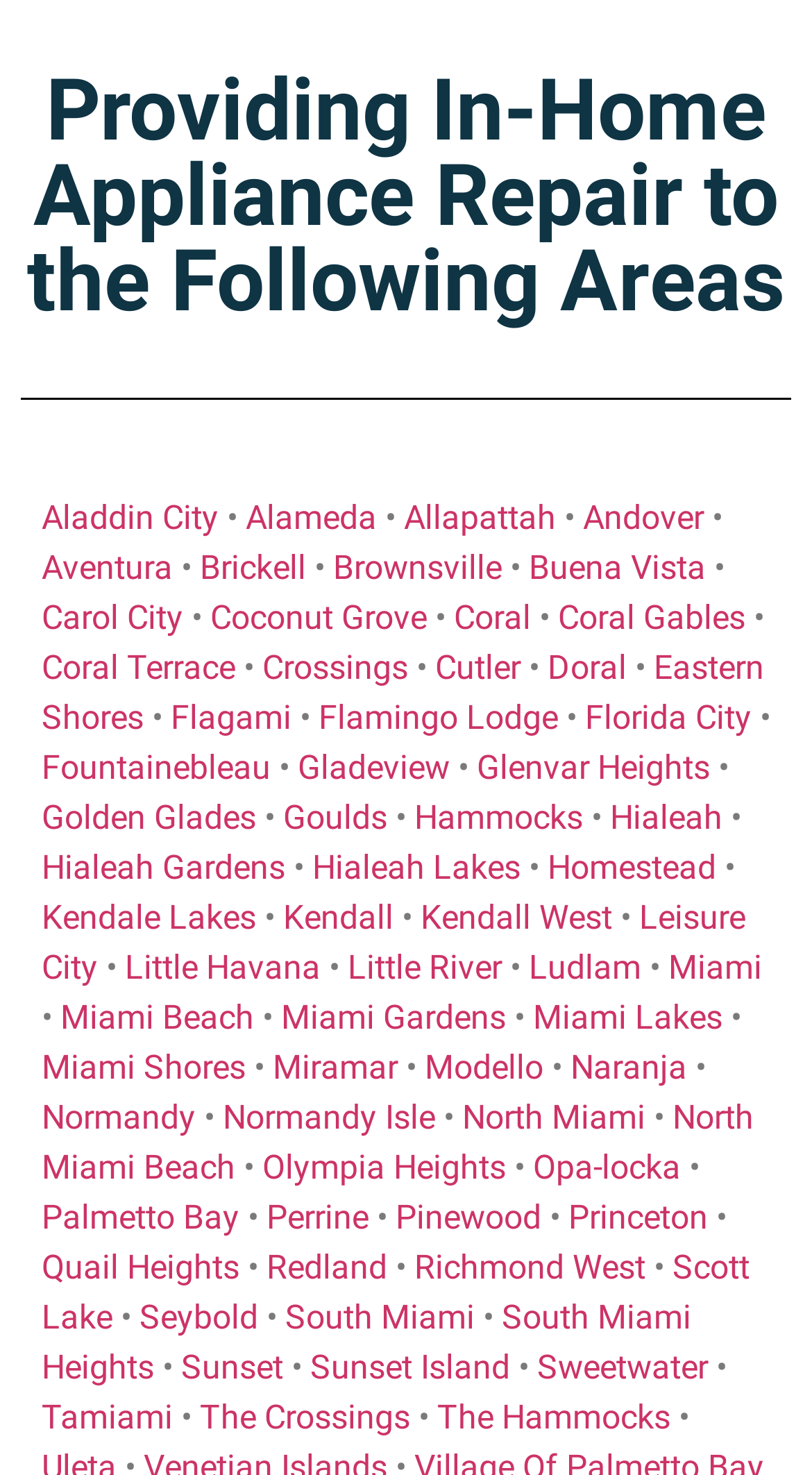Find the bounding box coordinates of the clickable region needed to perform the following instruction: "Click on Aladdin City". The coordinates should be provided as four float numbers between 0 and 1, i.e., [left, top, right, bottom].

[0.051, 0.338, 0.269, 0.364]